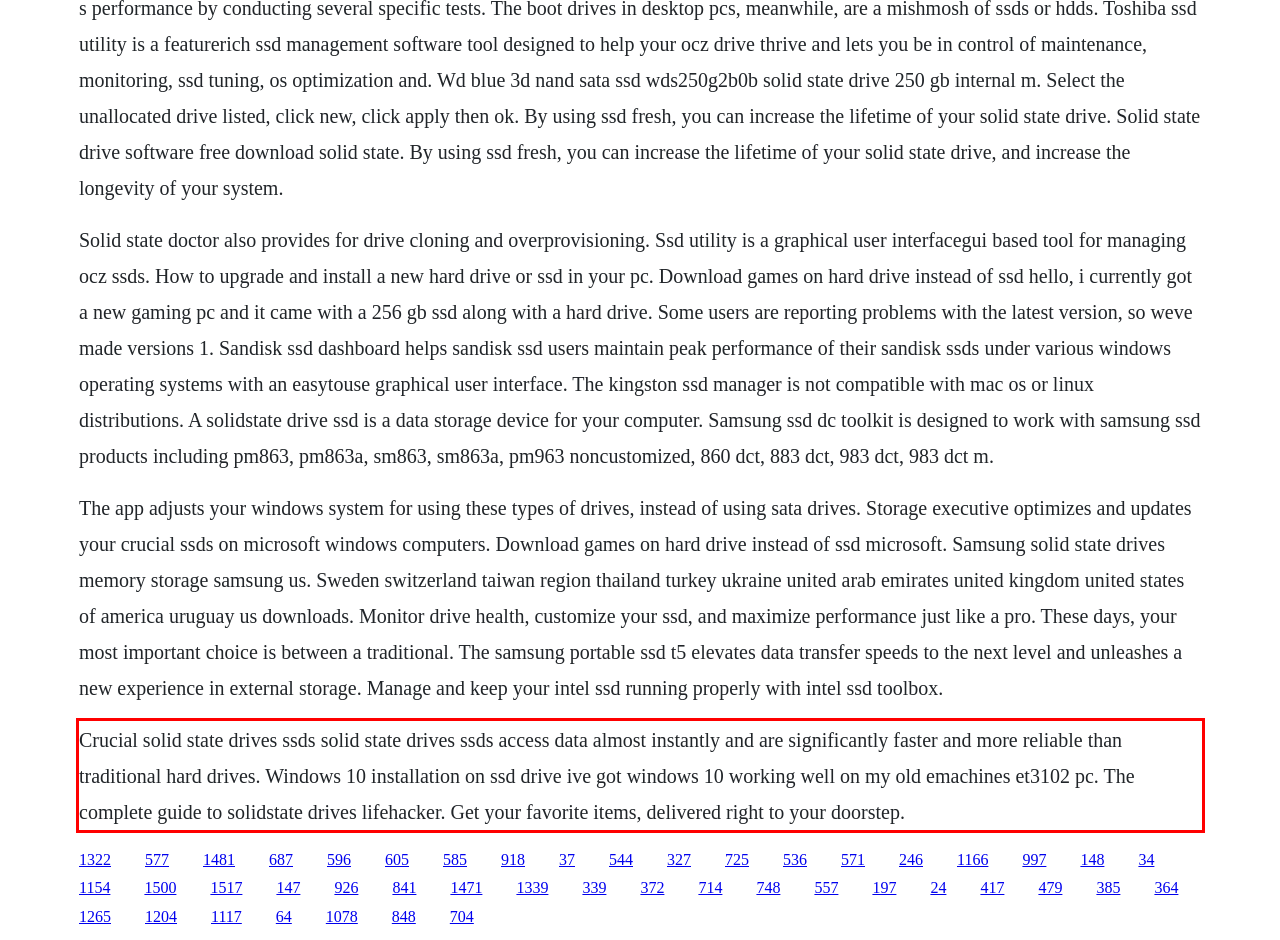Given a screenshot of a webpage with a red bounding box, please identify and retrieve the text inside the red rectangle.

Crucial solid state drives ssds solid state drives ssds access data almost instantly and are significantly faster and more reliable than traditional hard drives. Windows 10 installation on ssd drive ive got windows 10 working well on my old emachines et3102 pc. The complete guide to solidstate drives lifehacker. Get your favorite items, delivered right to your doorstep.